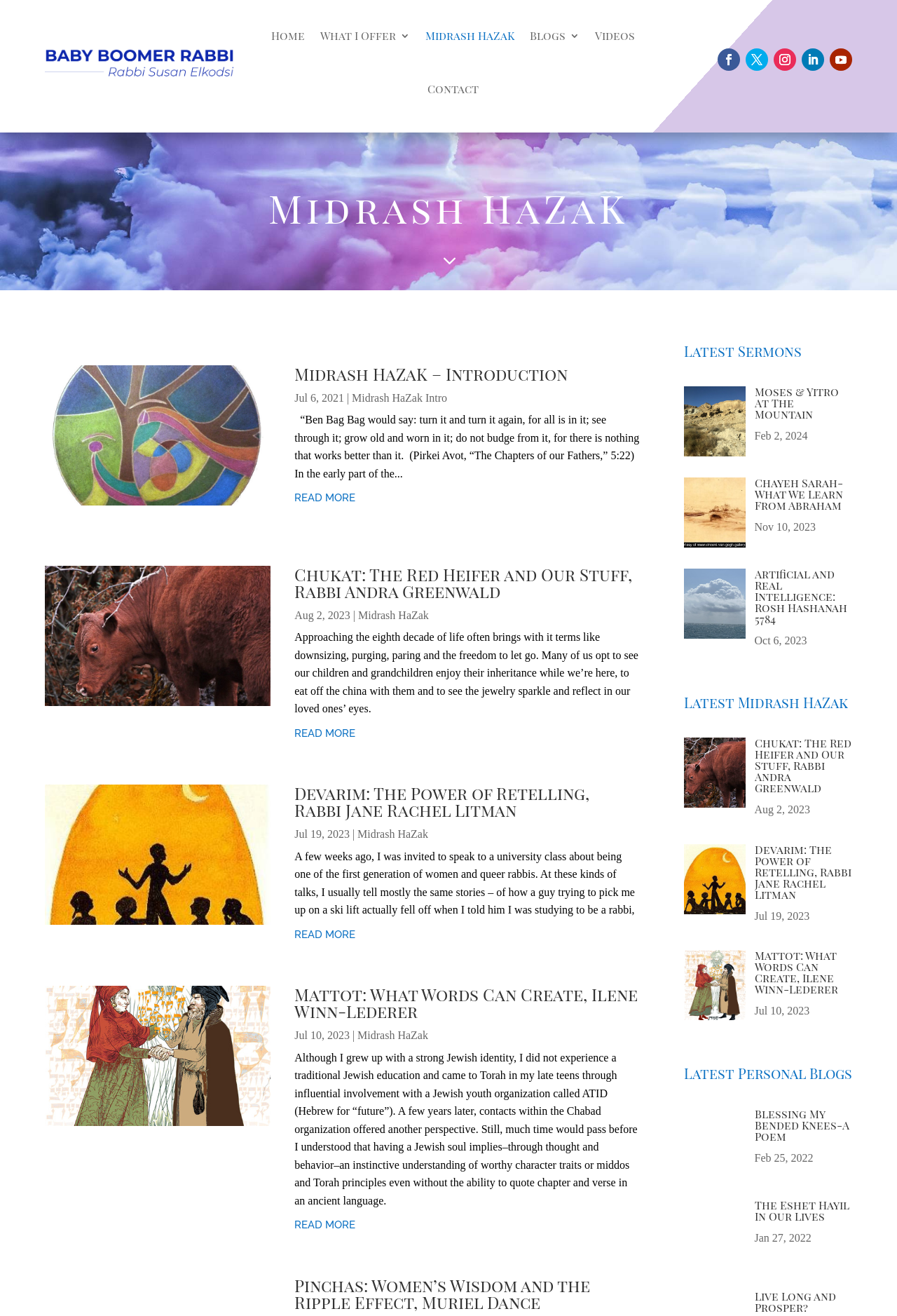What is the purpose of the links with icons at the top right corner of the webpage?
Look at the image and respond with a single word or a short phrase.

Social media links